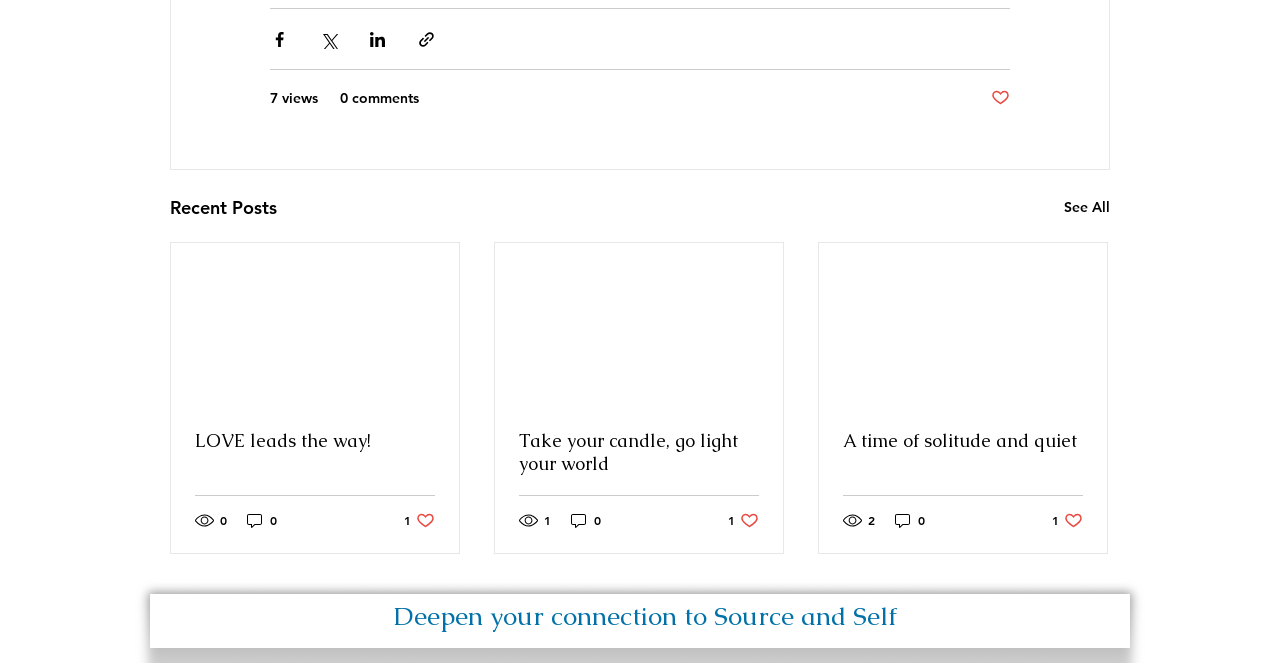Find the bounding box of the web element that fits this description: "LOVE leads the way!".

[0.152, 0.647, 0.34, 0.682]